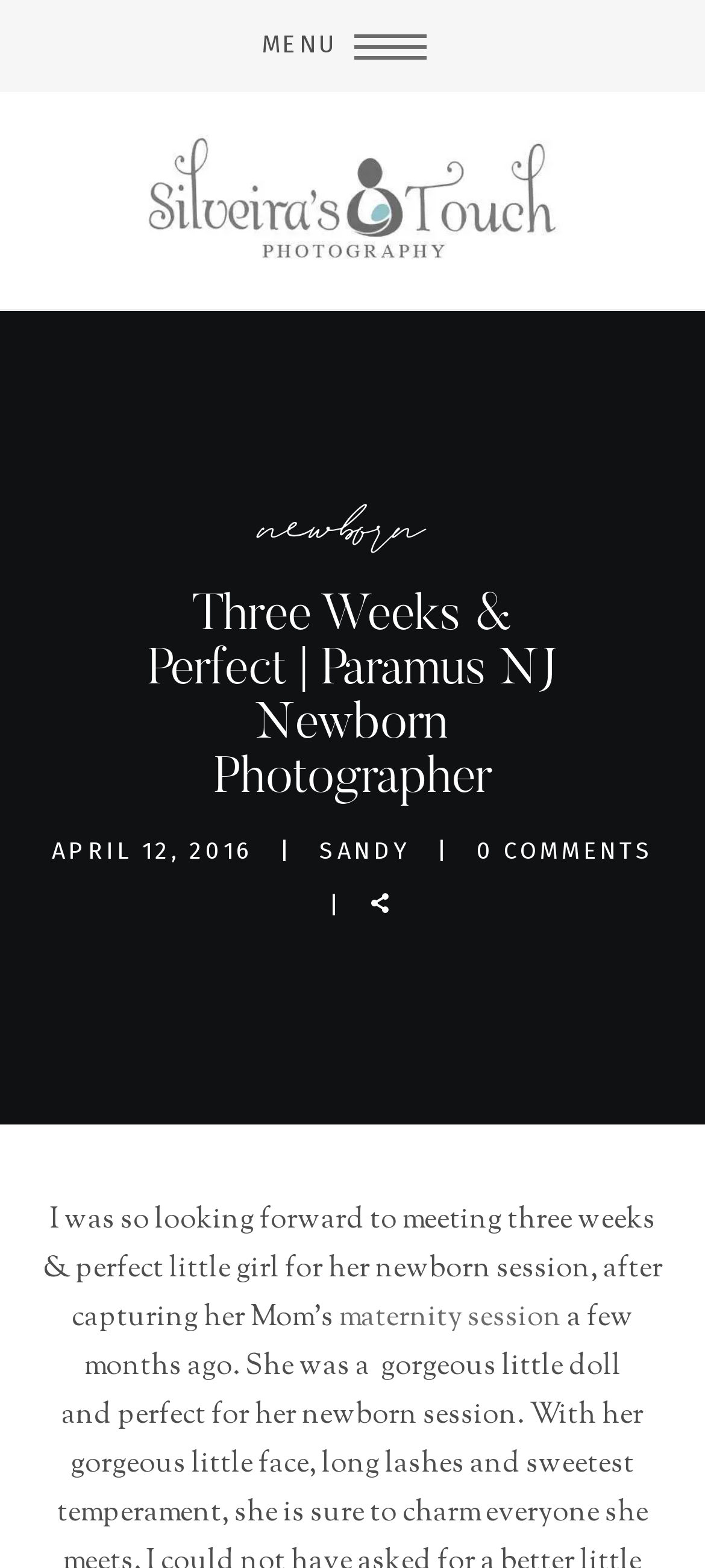How many comments does the blog post have?
Please answer the question with a single word or phrase, referencing the image.

0